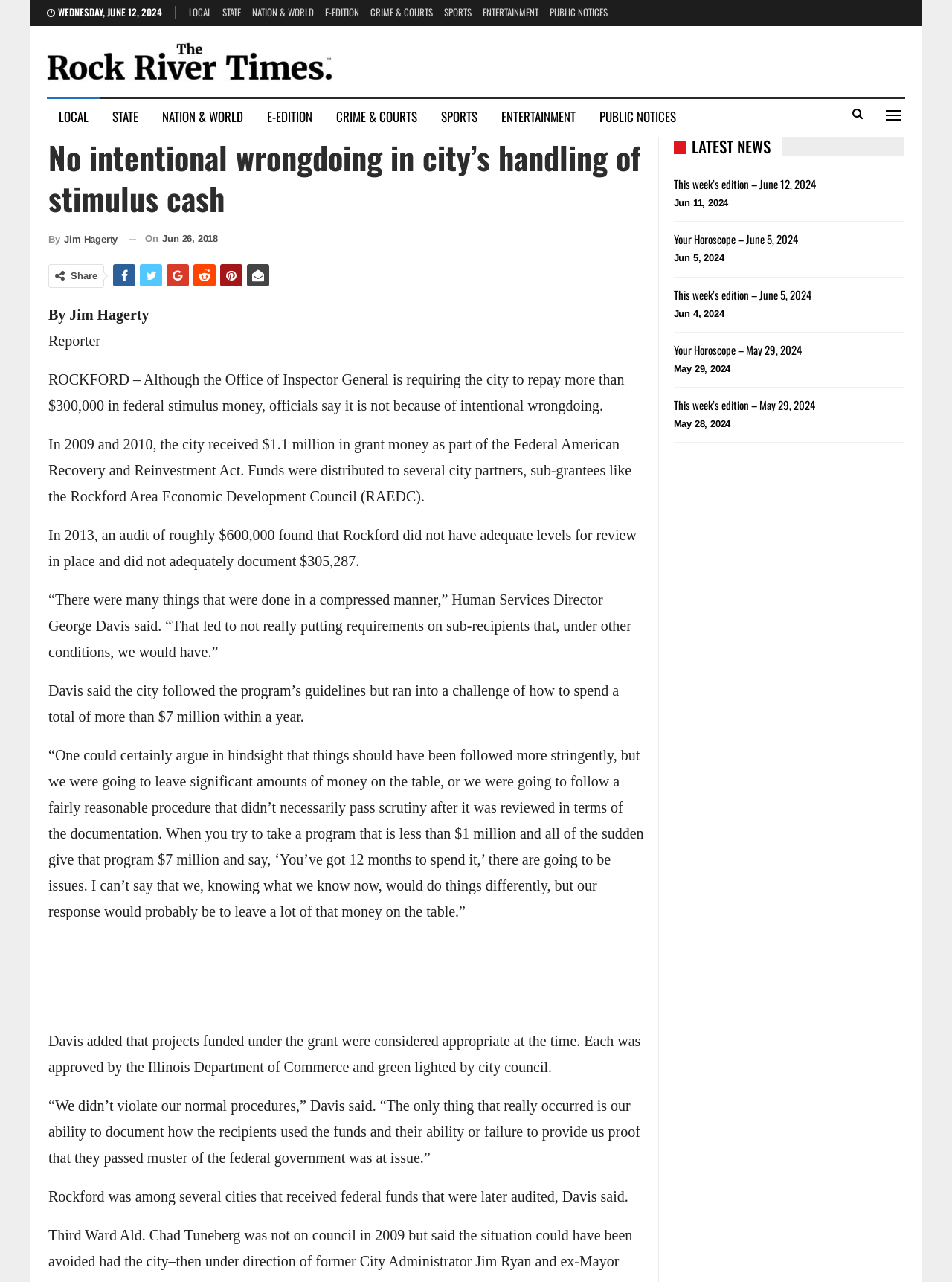How much money did the city receive in grant money?
Provide a fully detailed and comprehensive answer to the question.

I found the amount of grant money by reading the text 'In 2009 and 2010, the city received $1.1 million in grant money as part of the Federal American Recovery and Reinvestment Act.' which is located in the article.